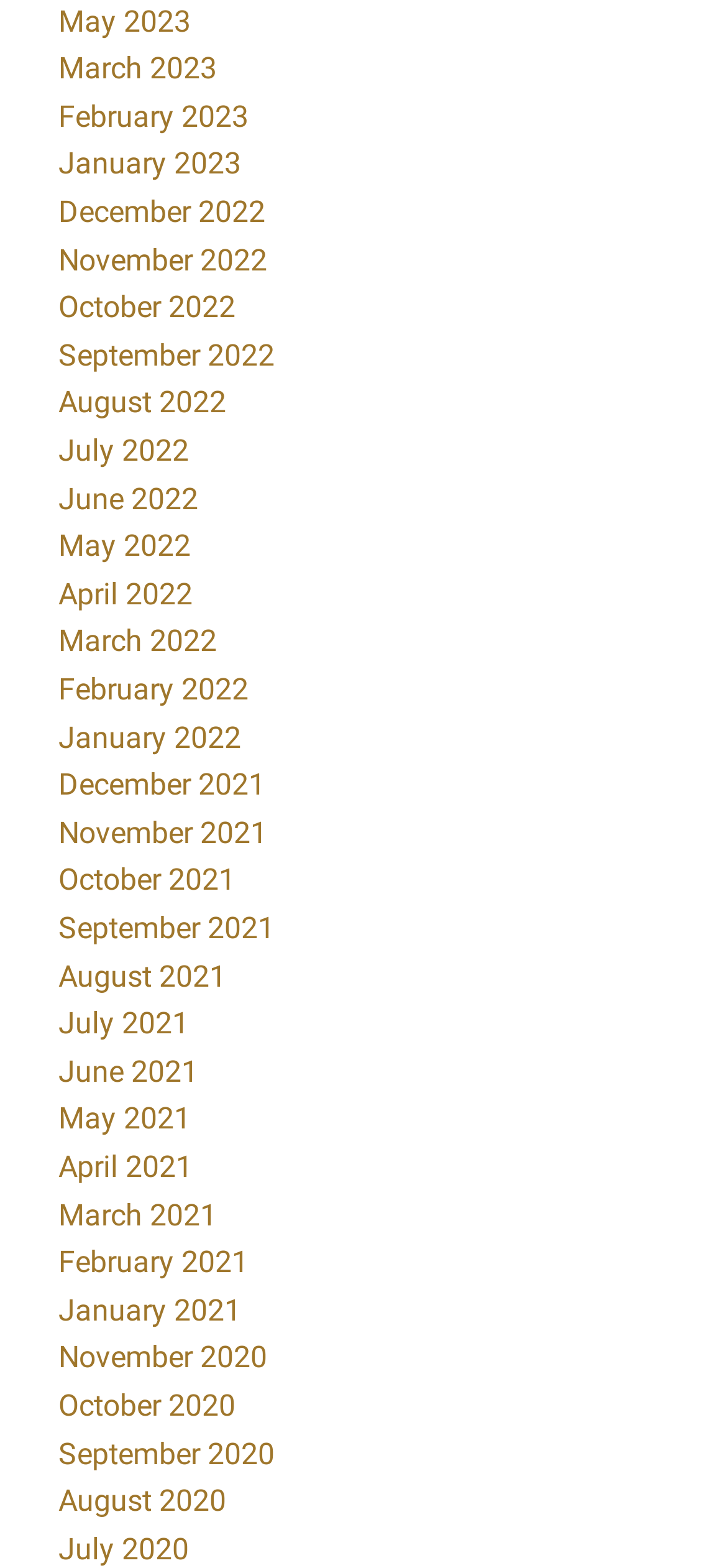Please find the bounding box coordinates of the element that needs to be clicked to perform the following instruction: "View May 2023". The bounding box coordinates should be four float numbers between 0 and 1, represented as [left, top, right, bottom].

[0.08, 0.002, 0.262, 0.025]